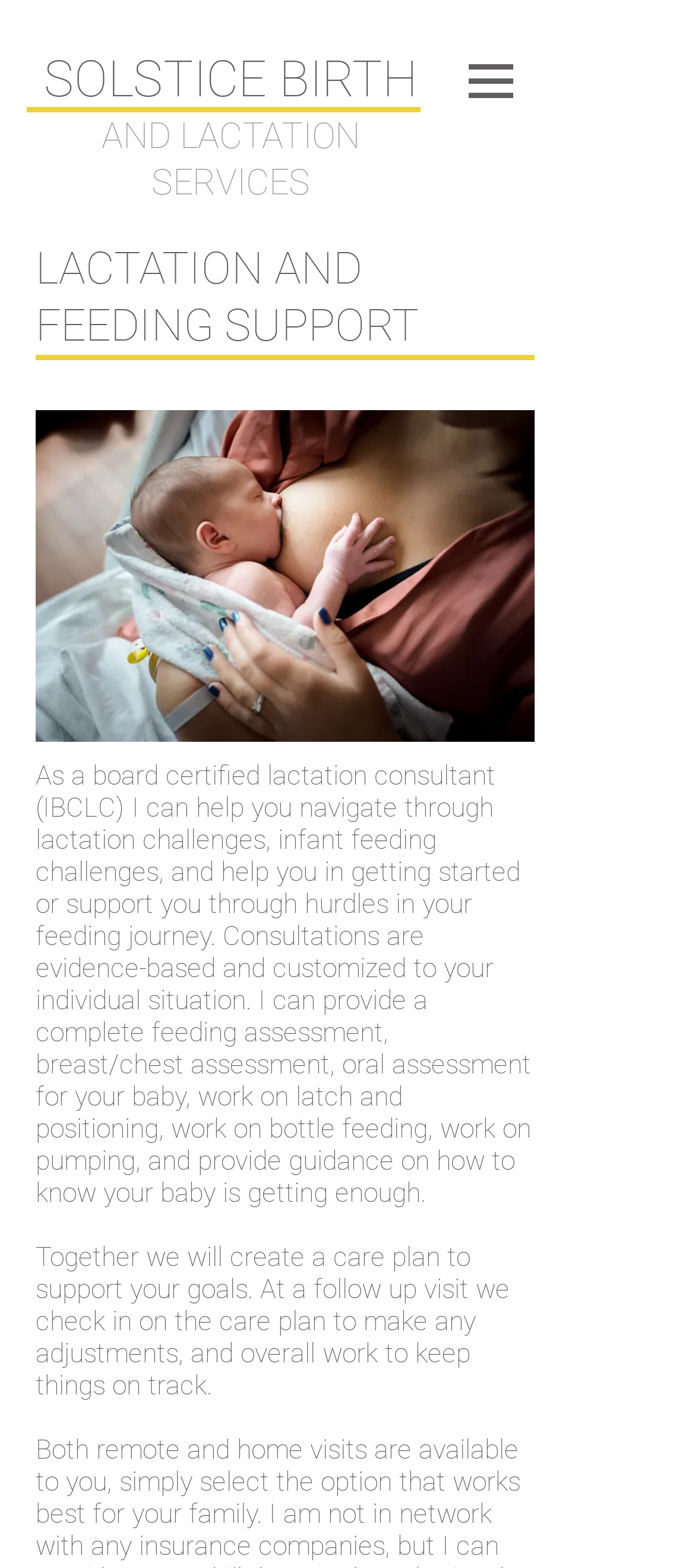What is the profession of the person offering services?
Refer to the image and respond with a one-word or short-phrase answer.

Lactation consultant